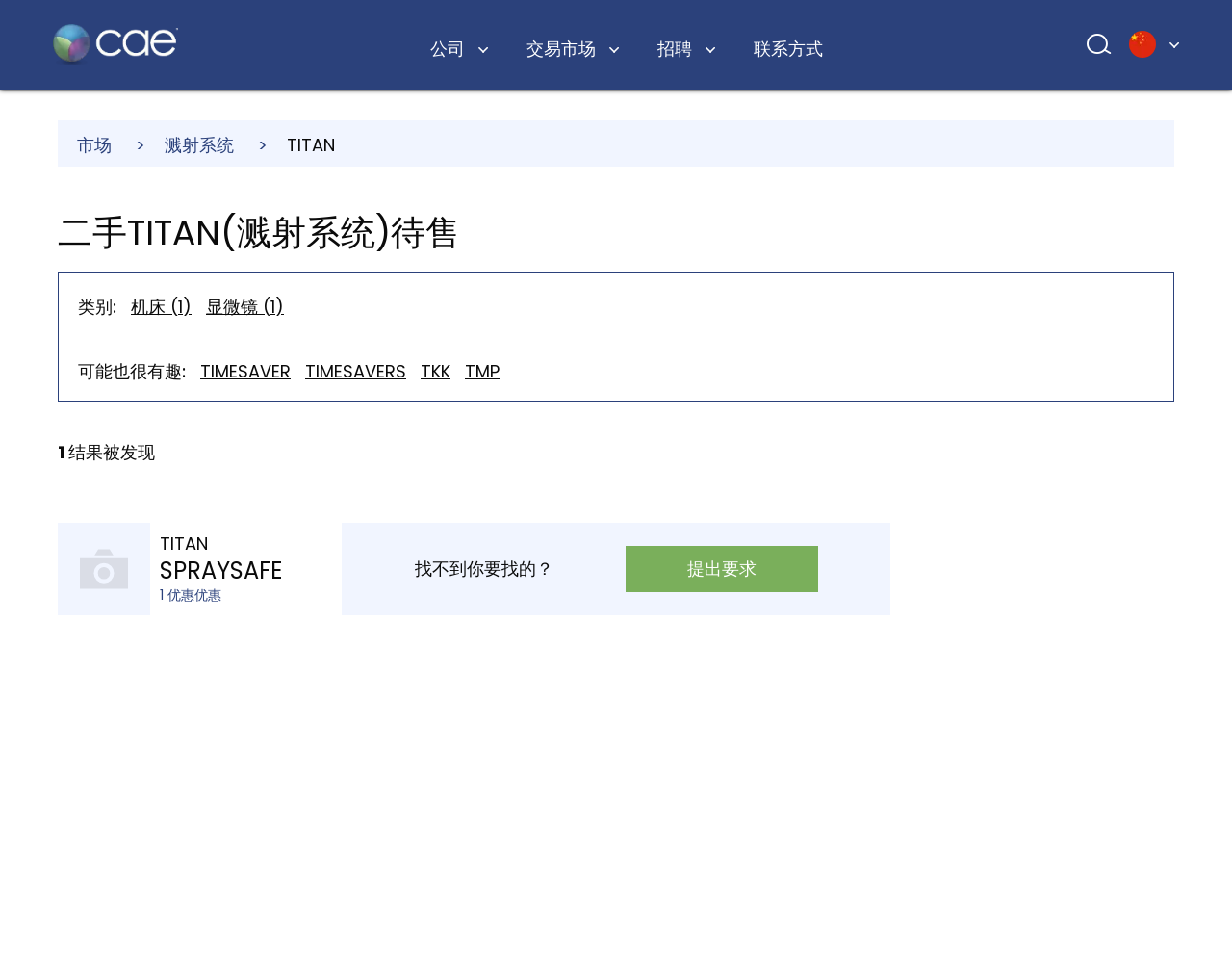Please give a succinct answer to the question in one word or phrase:
What can I do if I cannot find what I am looking for?

Submit a request